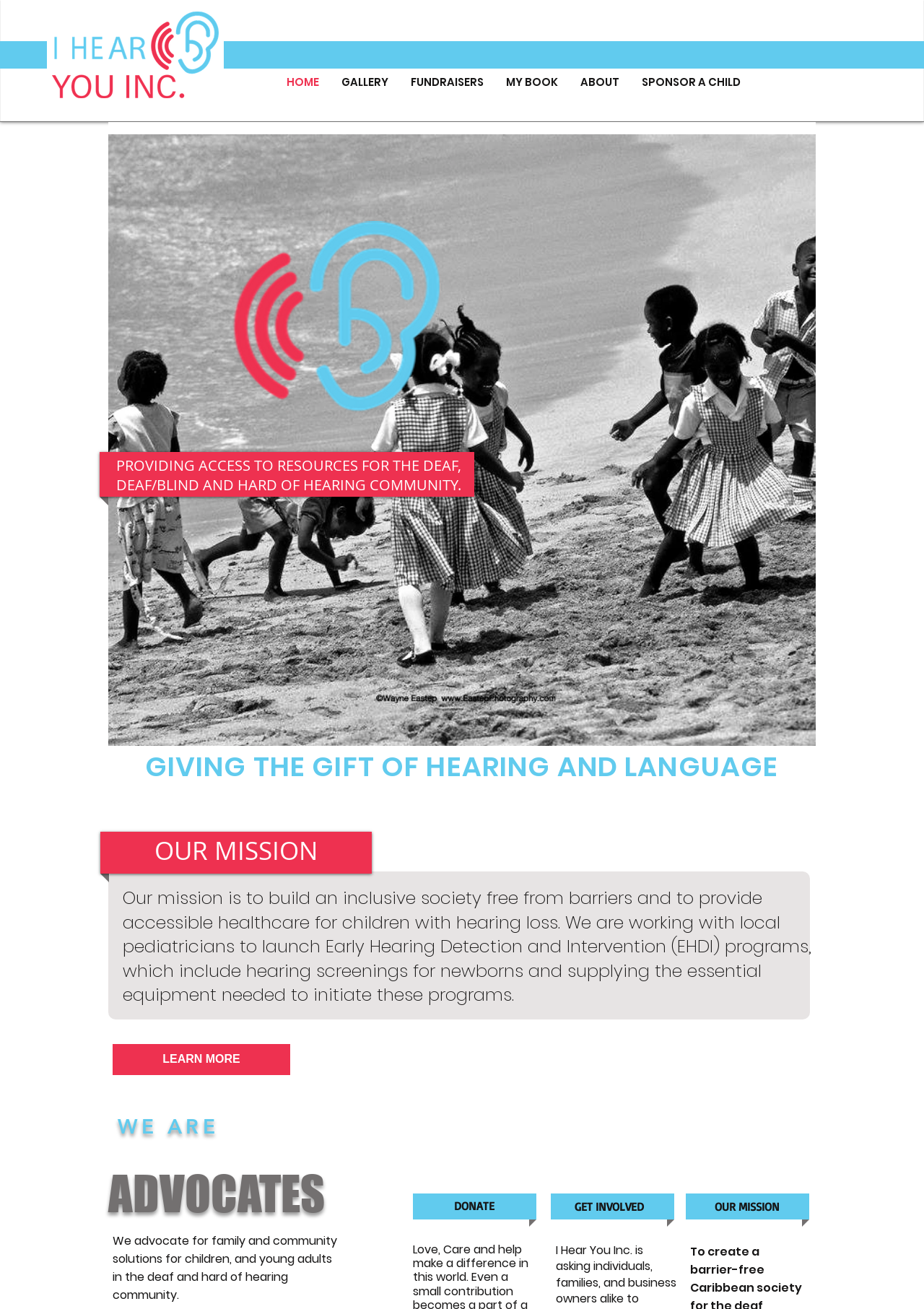What can I do to support the organization?
Answer briefly with a single word or phrase based on the image.

Donate, get involved